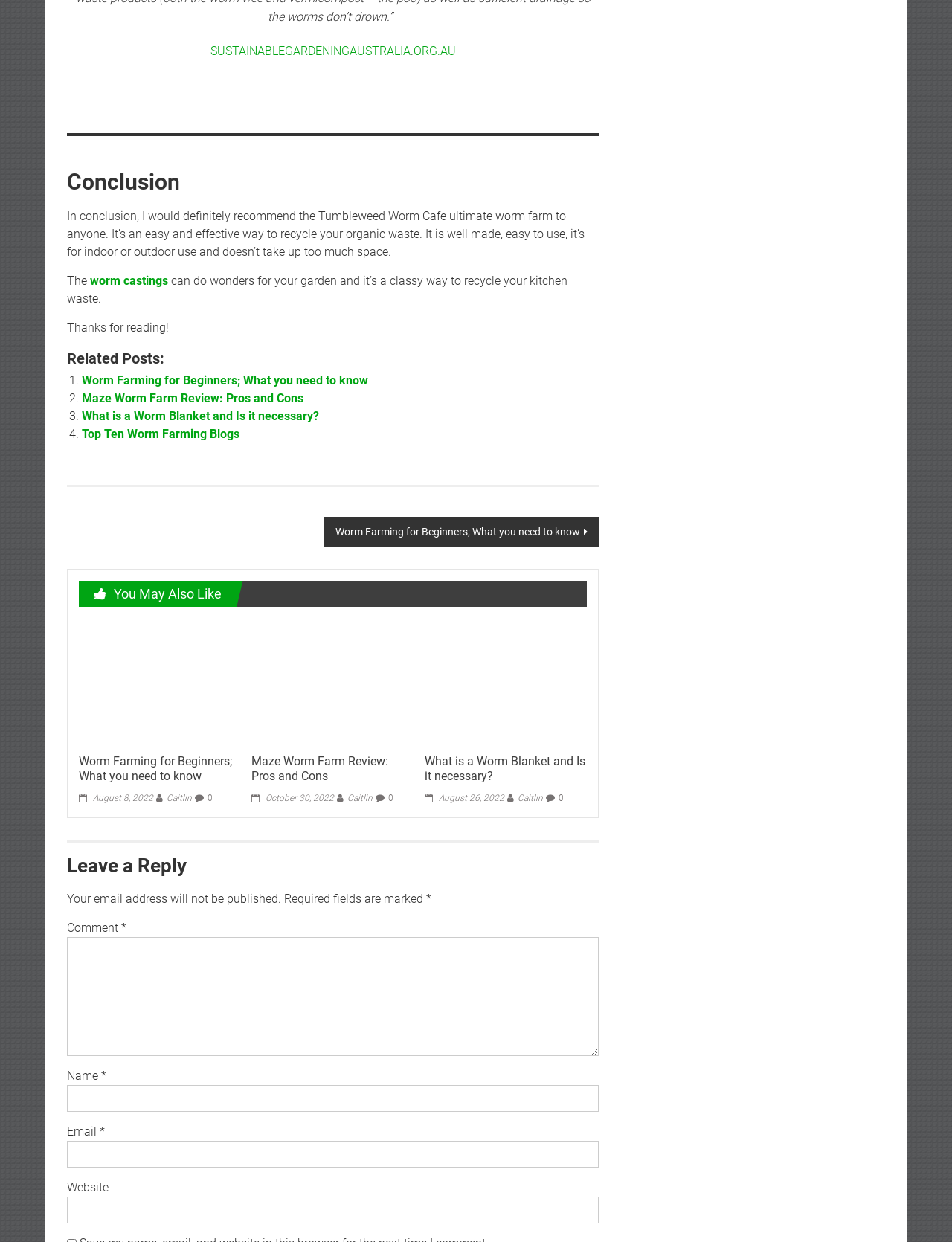What is the topic of the webpage?
Please provide a single word or phrase as your answer based on the screenshot.

Worm farming